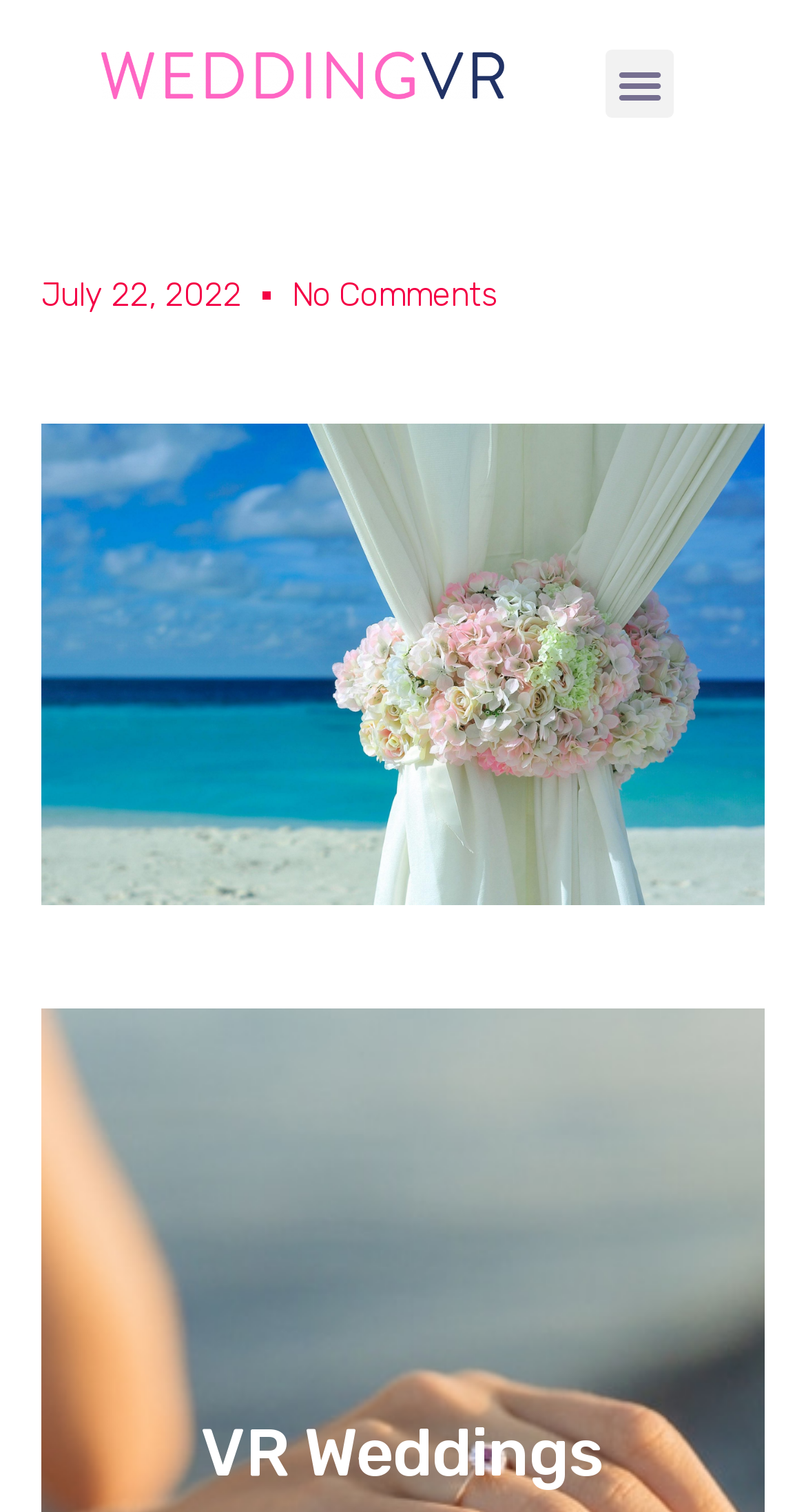How many comments are there on the latest article?
Refer to the image and respond with a one-word or short-phrase answer.

No Comments